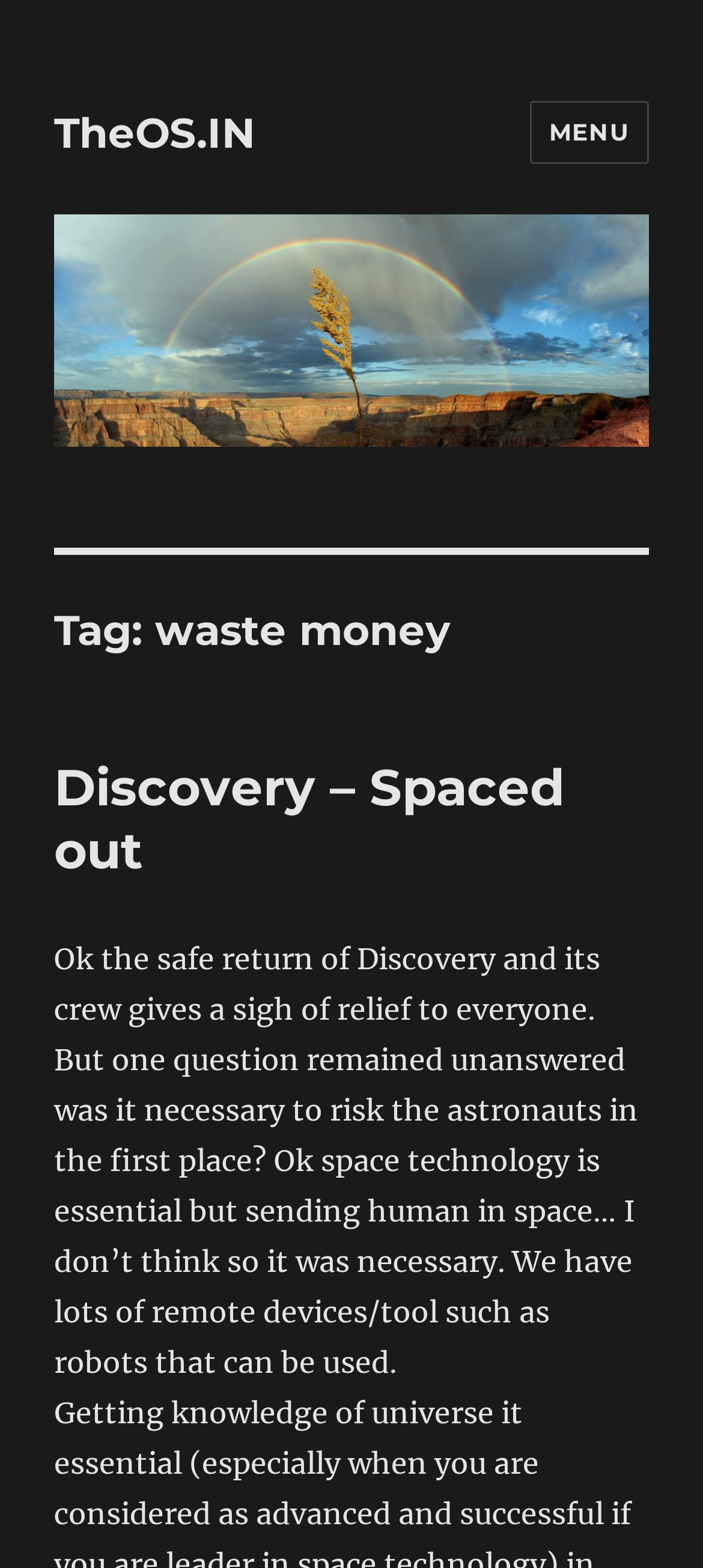Find and generate the main title of the webpage.

Tag: waste money